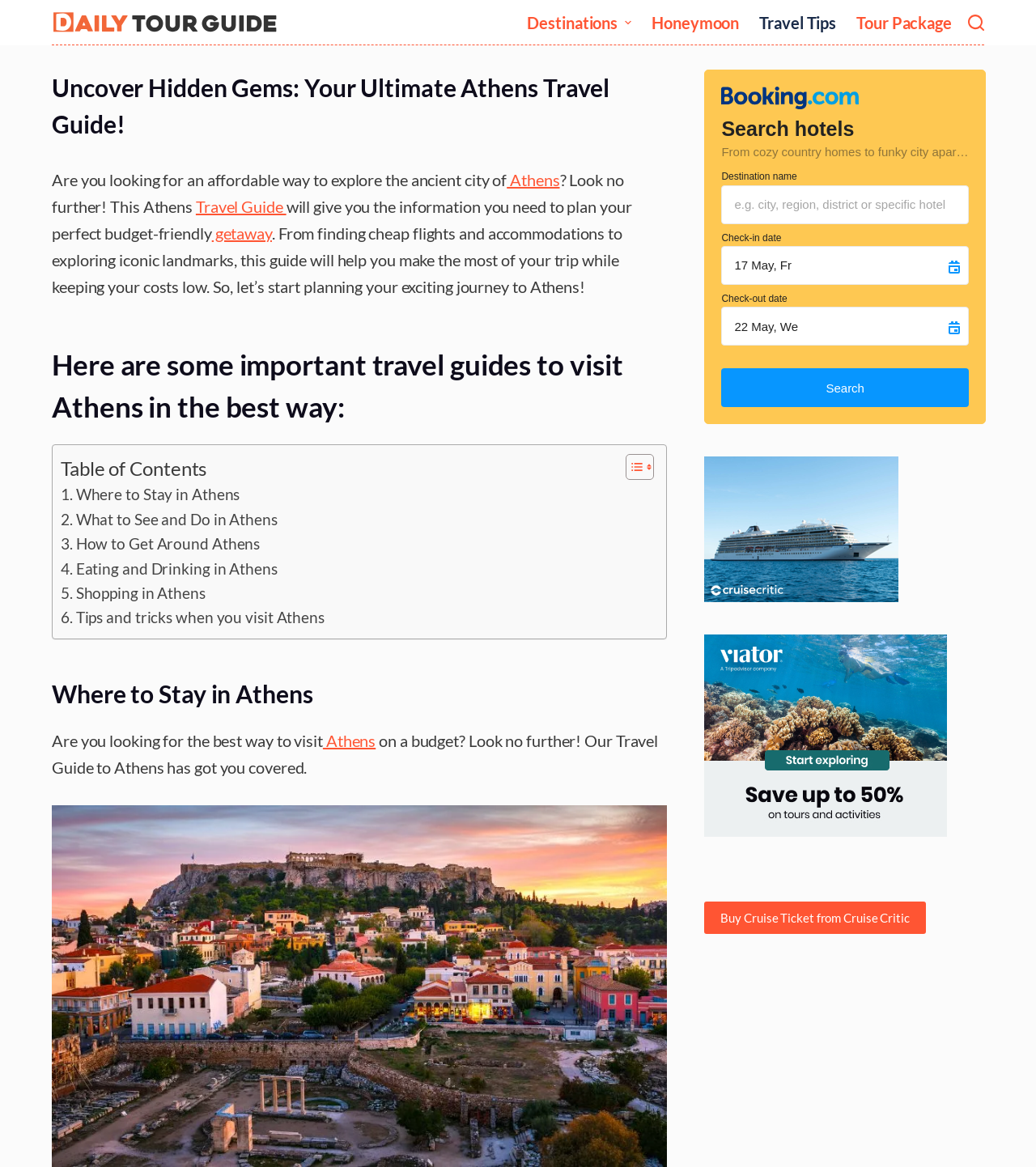Respond to the question with just a single word or phrase: 
How many sections are there in the table of contents?

6